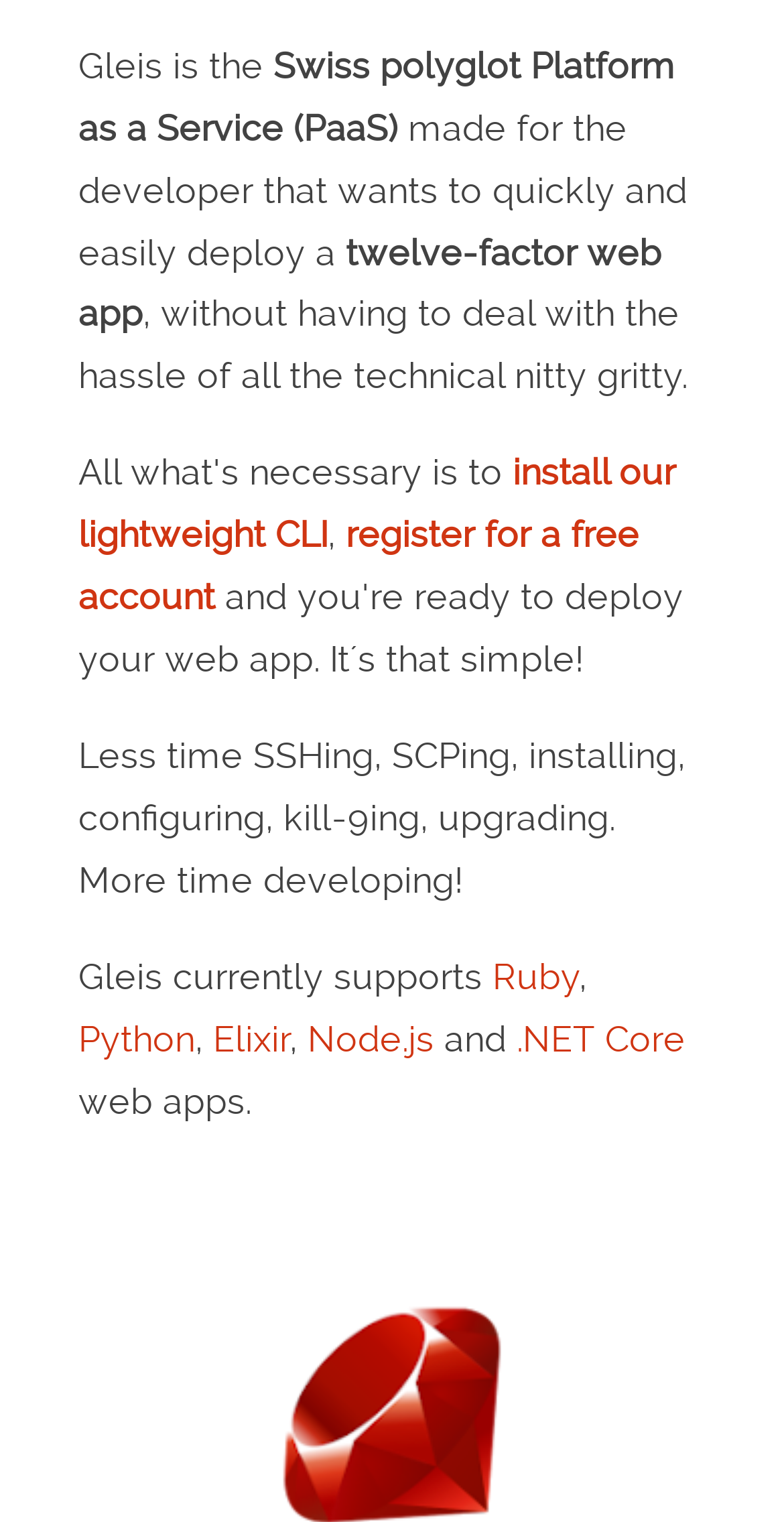Using a single word or phrase, answer the following question: 
What is the benefit of using Gleis?

Less time on technical issues